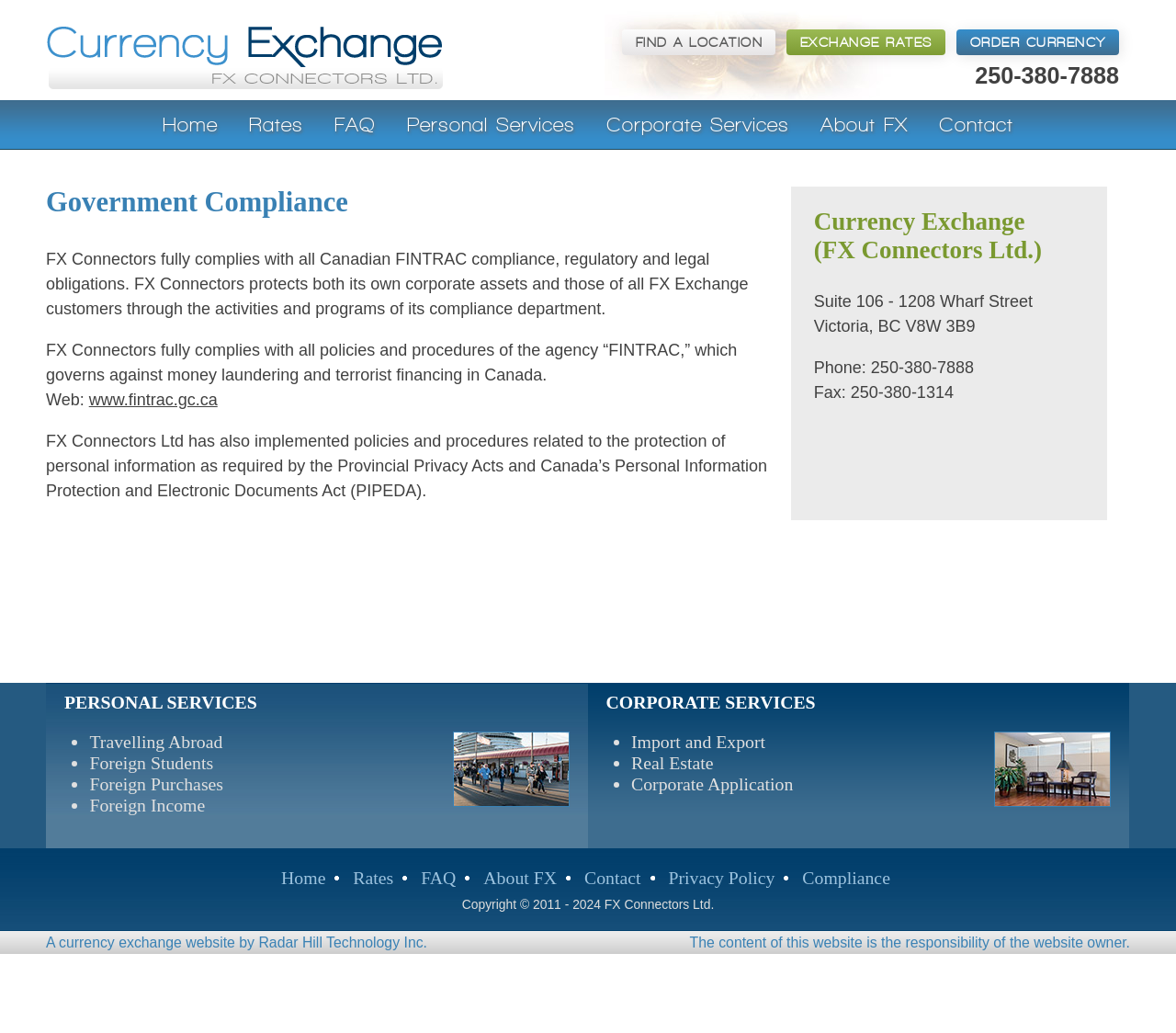Please find the bounding box coordinates of the section that needs to be clicked to achieve this instruction: "Click on EXCHANGE RATES".

[0.669, 0.028, 0.804, 0.053]